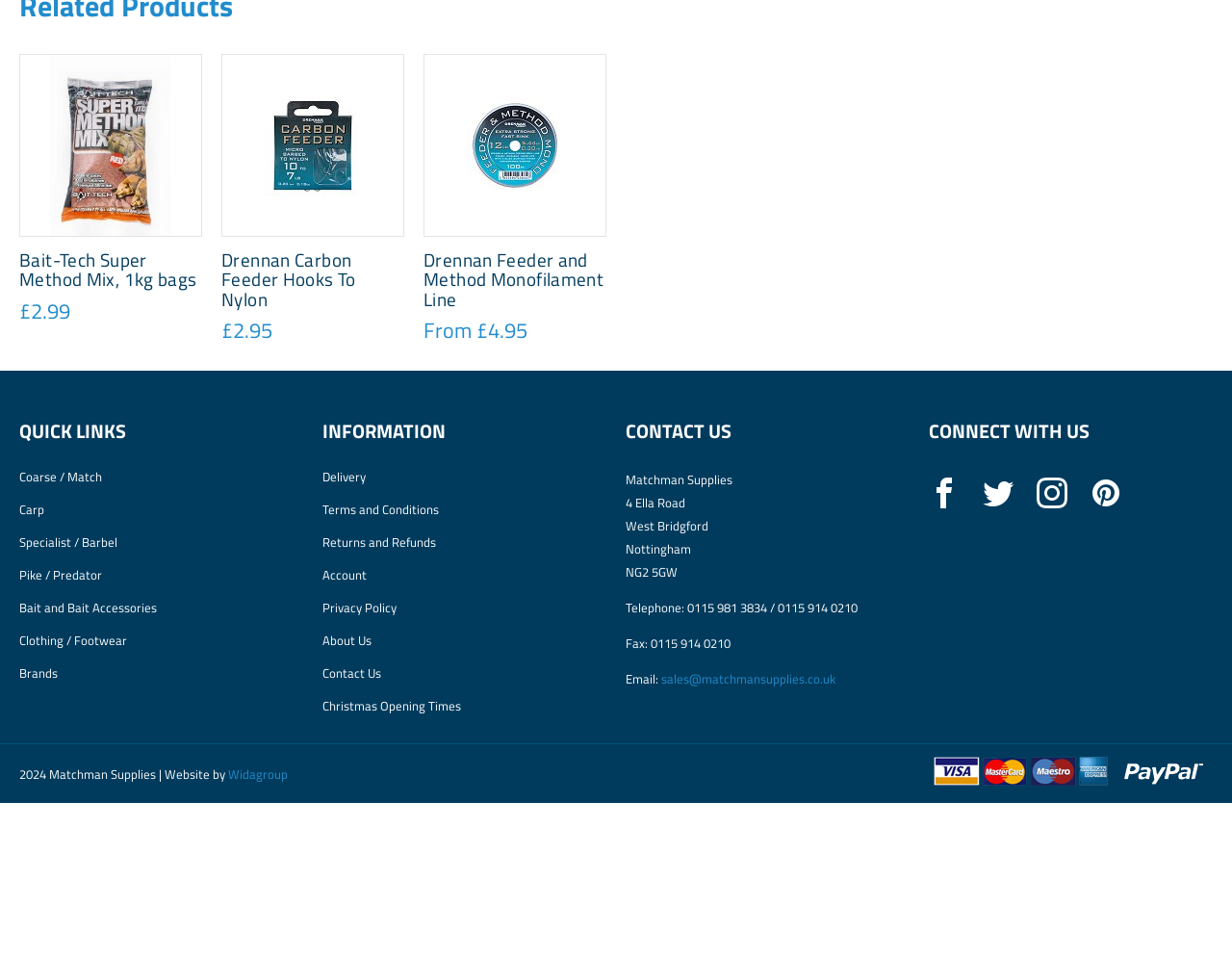What is the price of Bait-Tech Super Method Mix?
Kindly answer the question with as much detail as you can.

I found the price of Bait-Tech Super Method Mix in the first product listing, which shows a thumbnail image, product name, and price. The price is listed as £2.99.